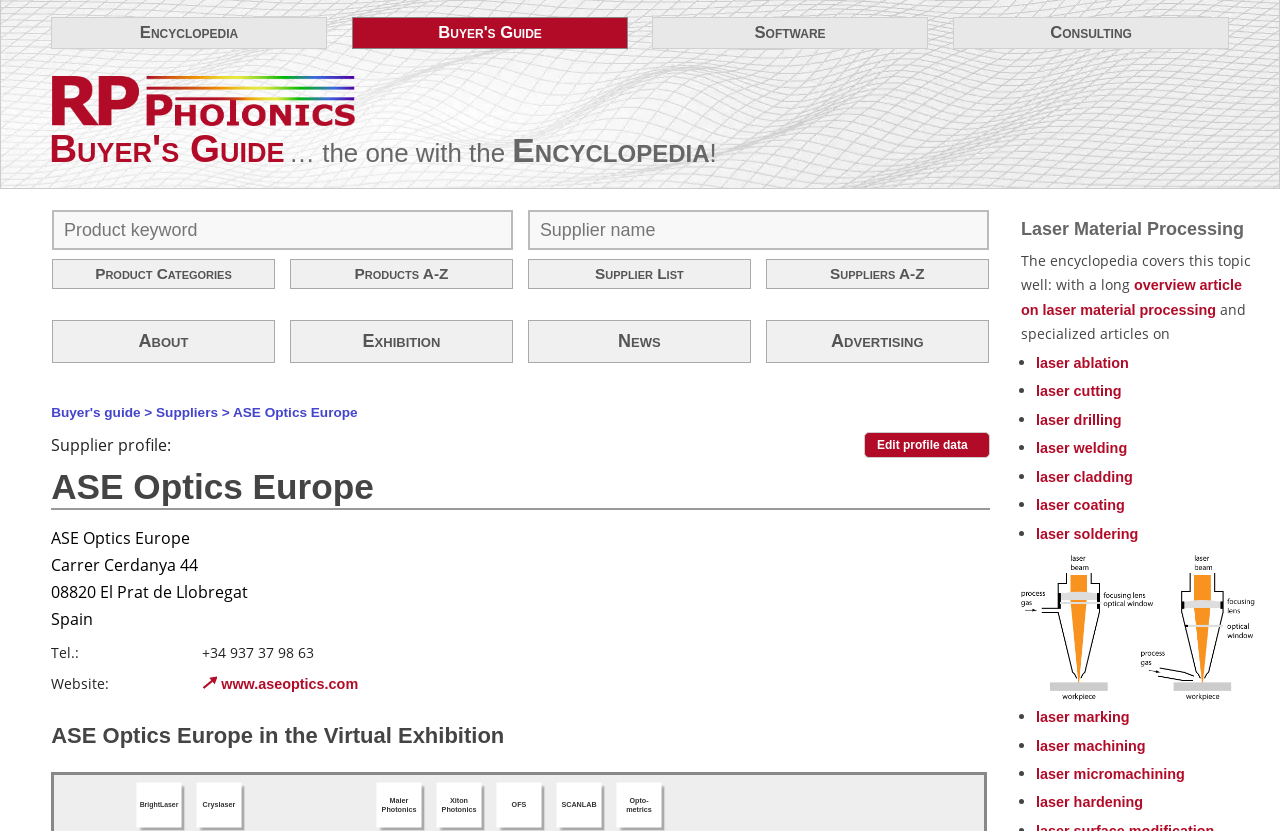Please locate and generate the primary heading on this webpage.

ASE Optics Europe